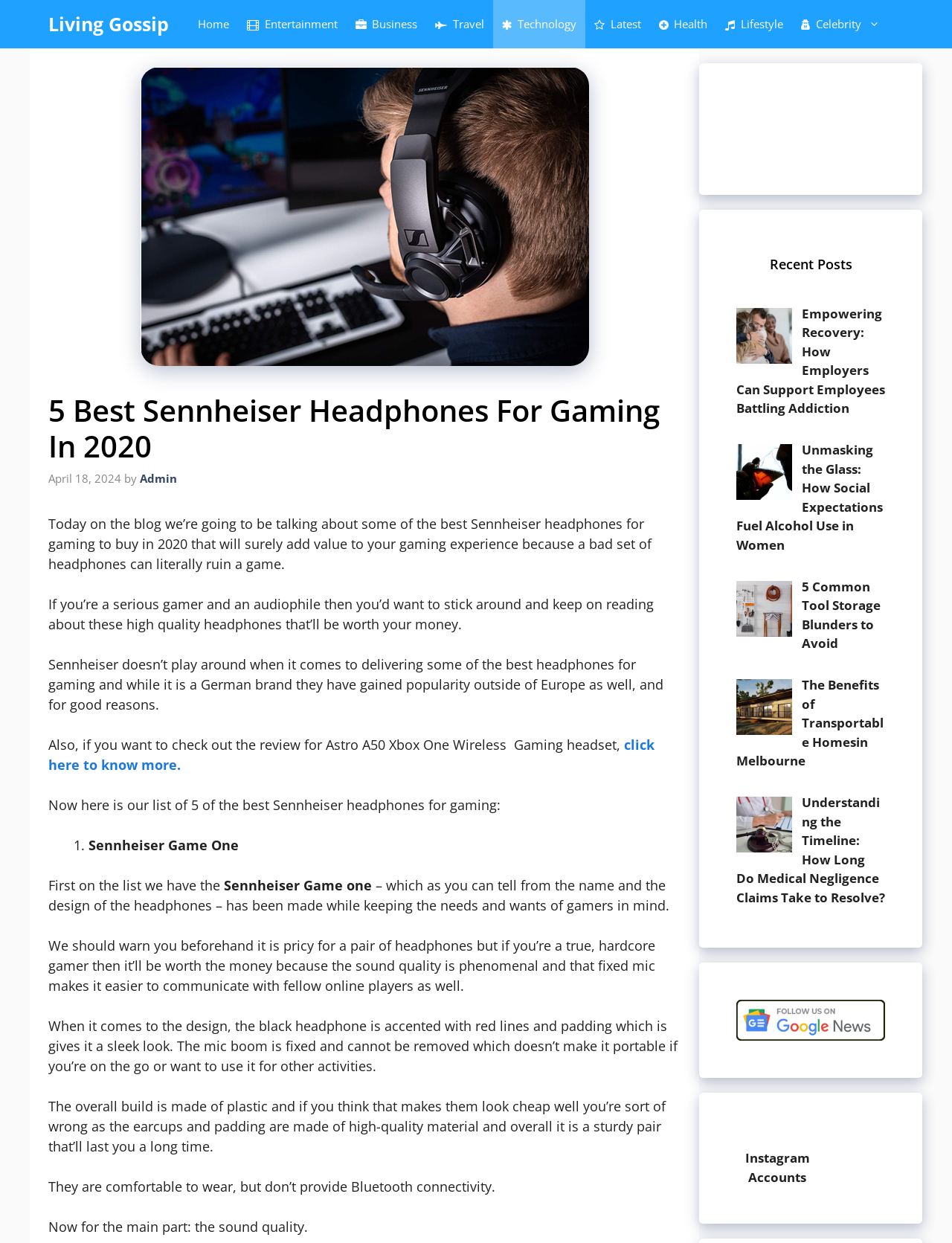Bounding box coordinates are specified in the format (top-left x, top-left y, bottom-right x, bottom-right y). All values are floating point numbers bounded between 0 and 1. Please provide the bounding box coordinate of the region this sentence describes: click here to know more.

[0.051, 0.592, 0.688, 0.622]